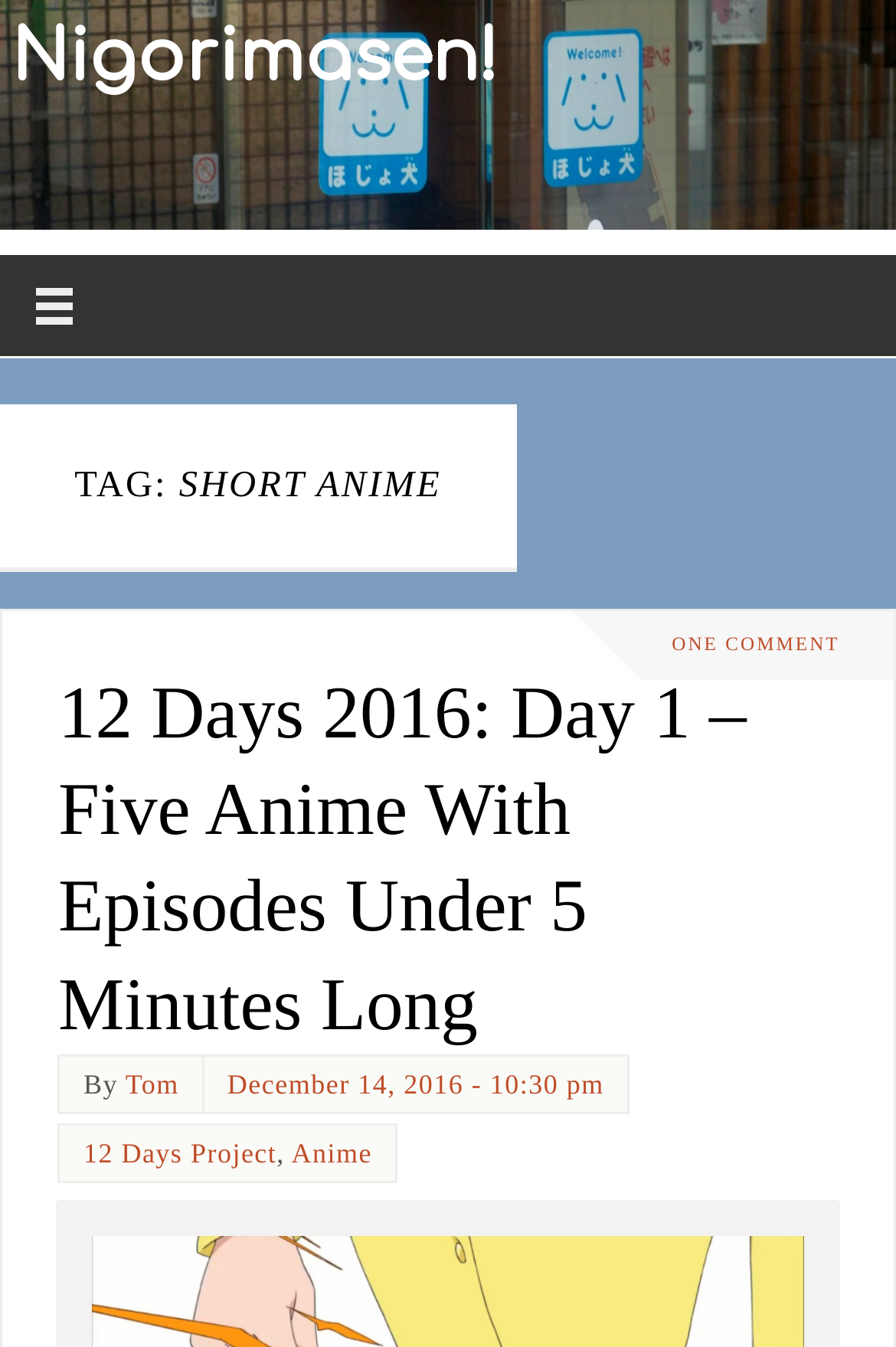Reply to the question below using a single word or brief phrase:
What is the title of the anime?

Nigorimasen!